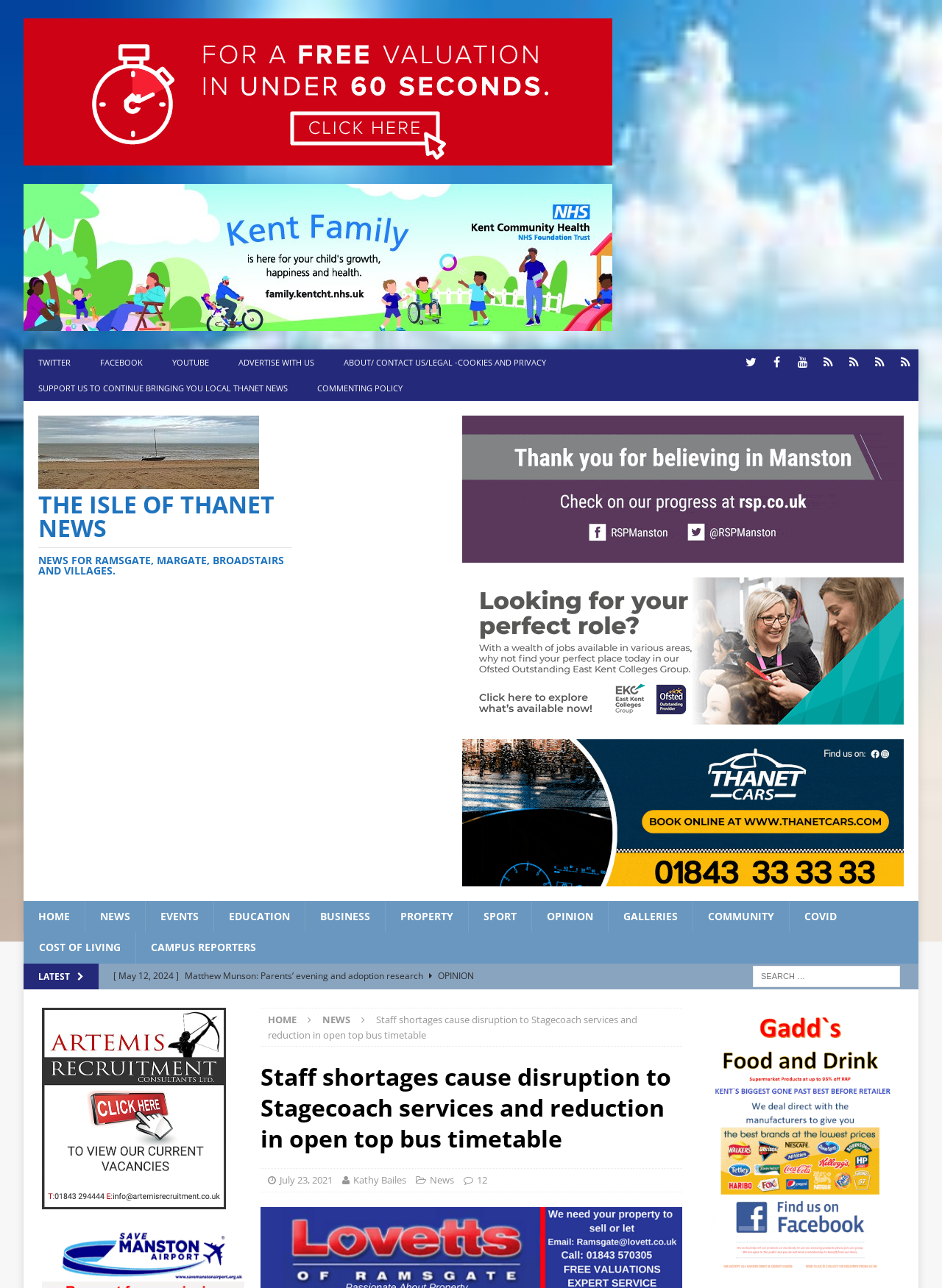Given the element description: "Commenting policy", predict the bounding box coordinates of this UI element. The coordinates must be four float numbers between 0 and 1, given as [left, top, right, bottom].

[0.948, 0.271, 0.975, 0.291]